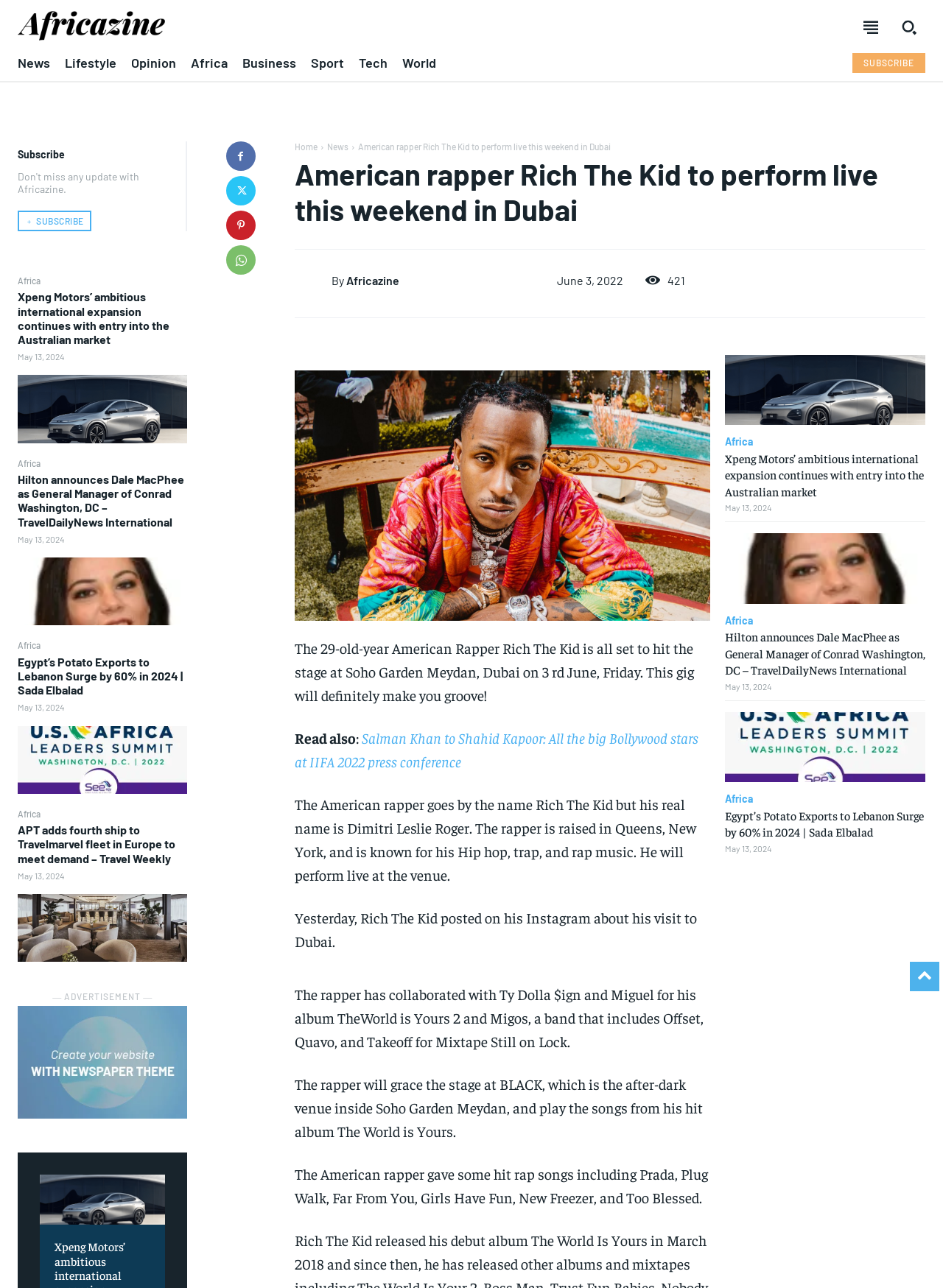Give the bounding box coordinates for the element described as: "Ivory Coast".

[0.729, 0.192, 0.974, 0.203]